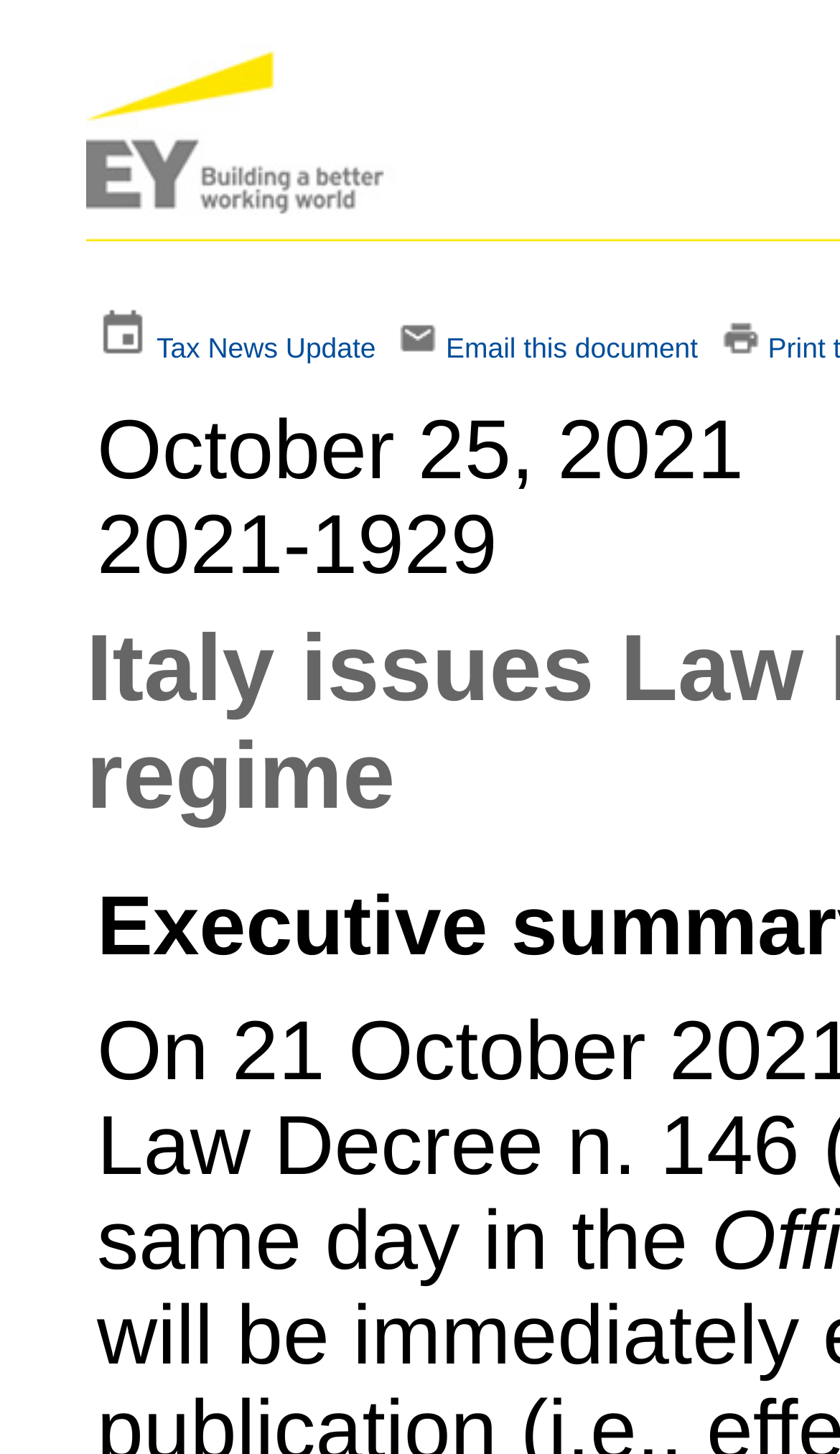How many images are on the webpage?
Relying on the image, give a concise answer in one word or a brief phrase.

4